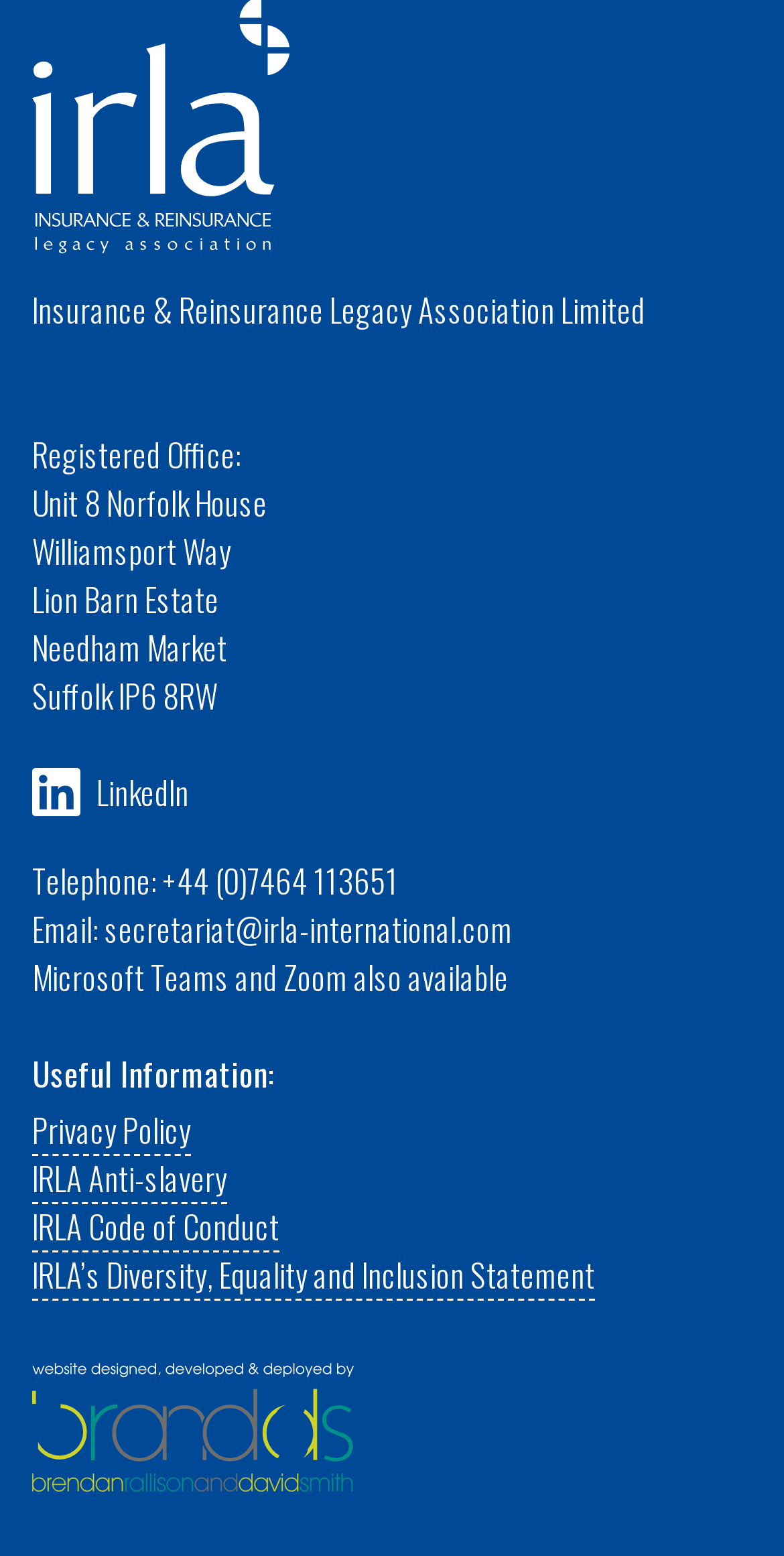Identify the bounding box coordinates for the UI element that matches this description: "LinkedIn".

[0.041, 0.494, 0.959, 0.525]